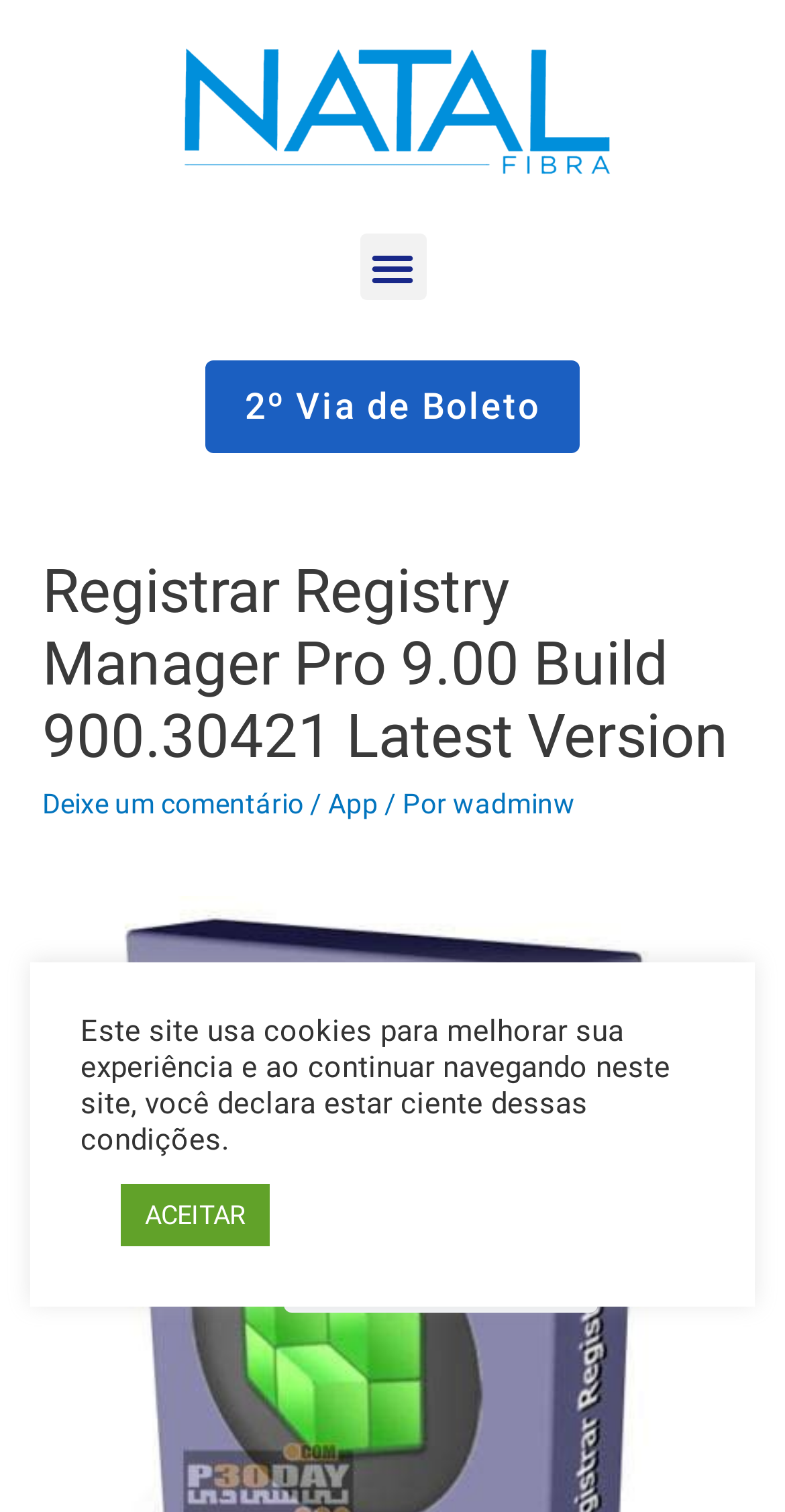Describe the webpage in detail, including text, images, and layout.

The webpage appears to be a download page for a software called Registrar Registry Manager Pro 9.00 Build 900.30421. At the top left, there is a menu toggle button. Below it, there is a button labeled "2º Via de Boleto". 

To the right of the "2º Via de Boleto" button, there is a header section that spans almost the entire width of the page. This section contains a heading that reads "Registrar Registry Manager Pro 9.00 Build 900.30421 Latest Version", followed by a link to leave a comment, a slash, a link to "App", another slash, and a link to "wadminw". 

Below the header section, there is a link to download the software with a crack. 

In the lower middle section of the page, there is a notification that the site uses cookies, and by continuing to navigate, the user acknowledges the conditions. 

To the right of the notification, there is an "ACEITAR" (Accept) button. Below the notification, there are two lines of text: "Posso Ajudar?" (Can I help?) and "Chame no Zap" (Call on Zap).